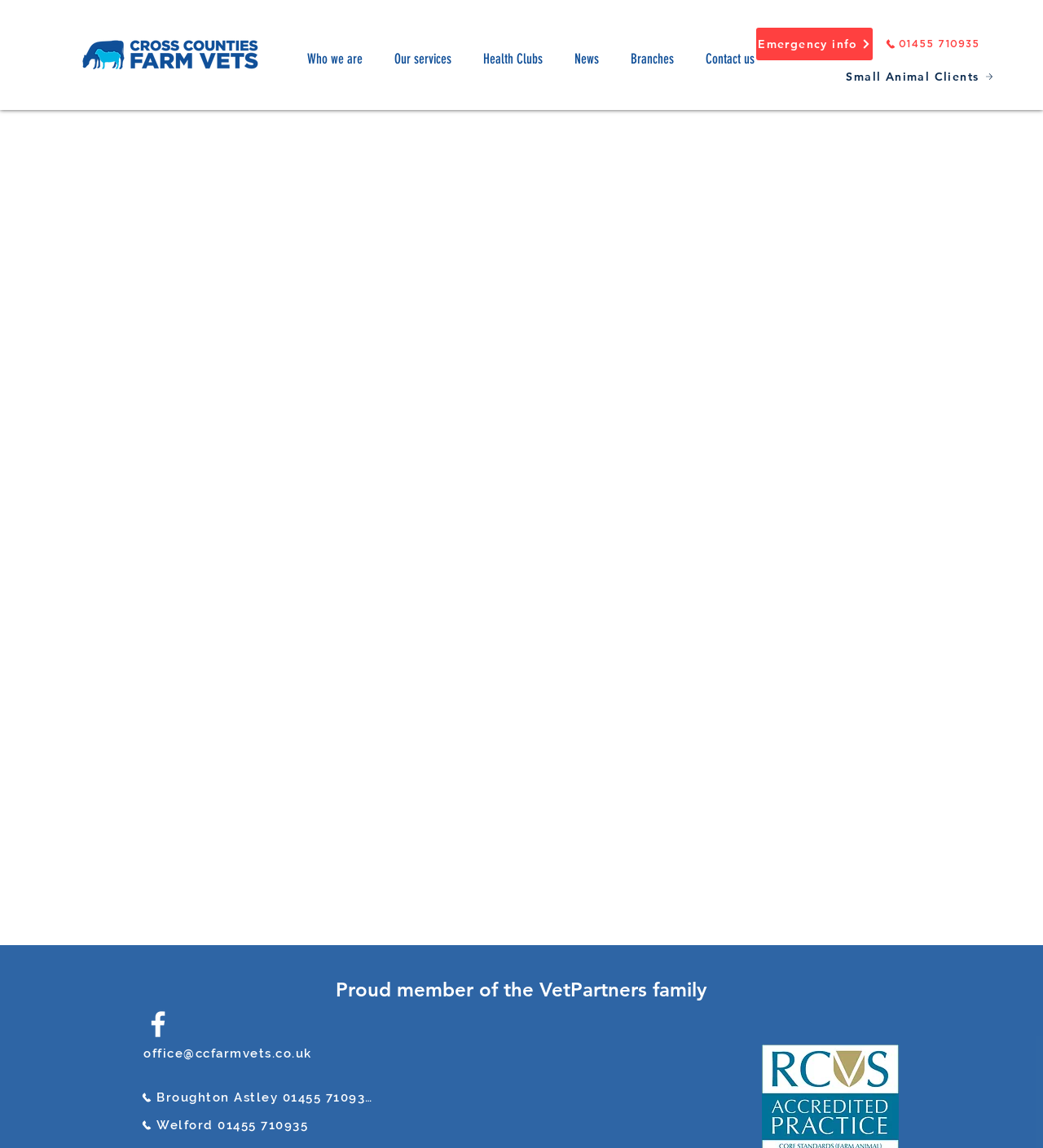Please provide the bounding box coordinates for the UI element as described: "Back to the team". The coordinates must be four floats between 0 and 1, represented as [left, top, right, bottom].

[0.117, 0.124, 0.273, 0.155]